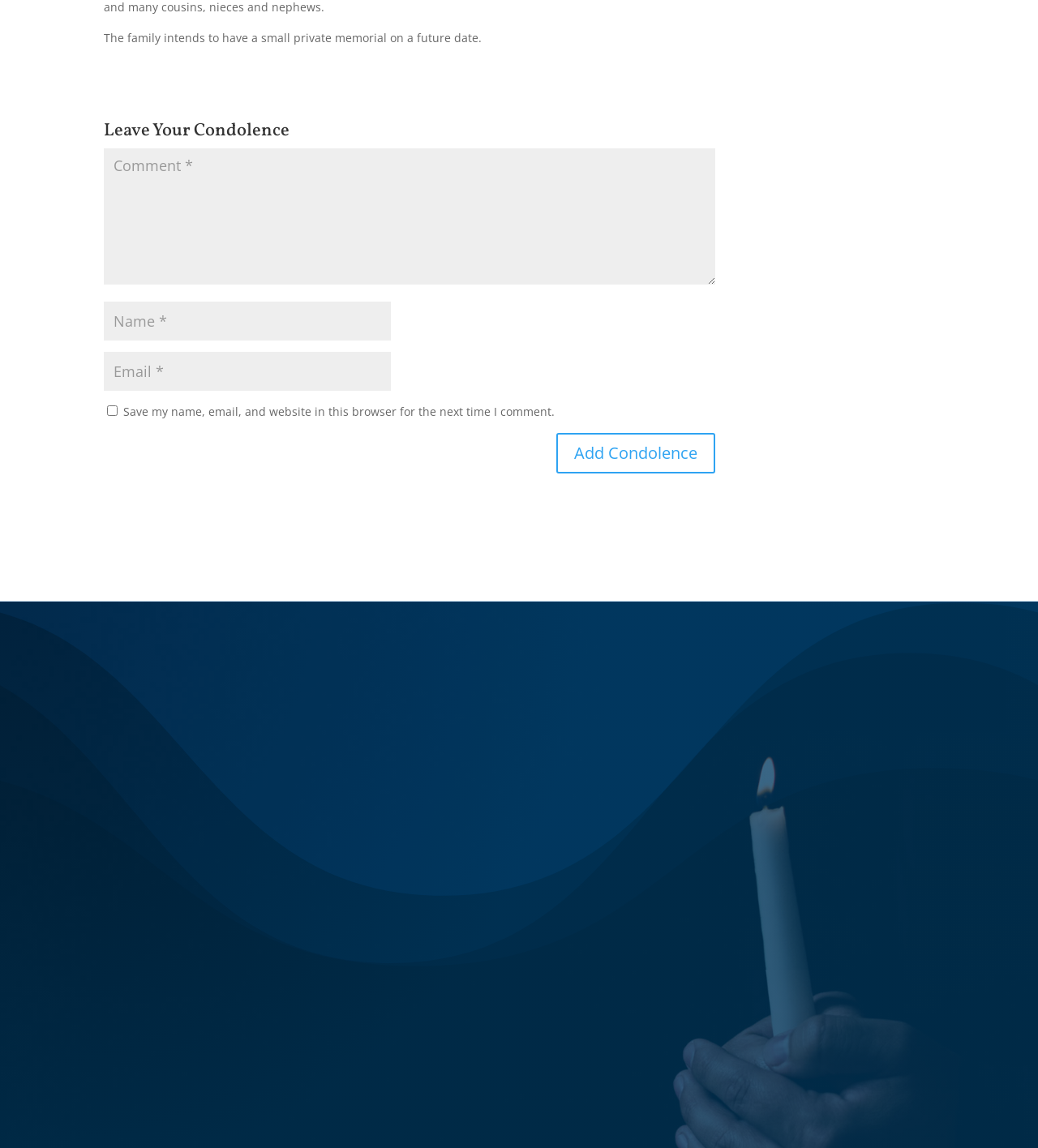Locate the bounding box coordinates of the segment that needs to be clicked to meet this instruction: "Leave a condolence message".

[0.1, 0.129, 0.689, 0.248]